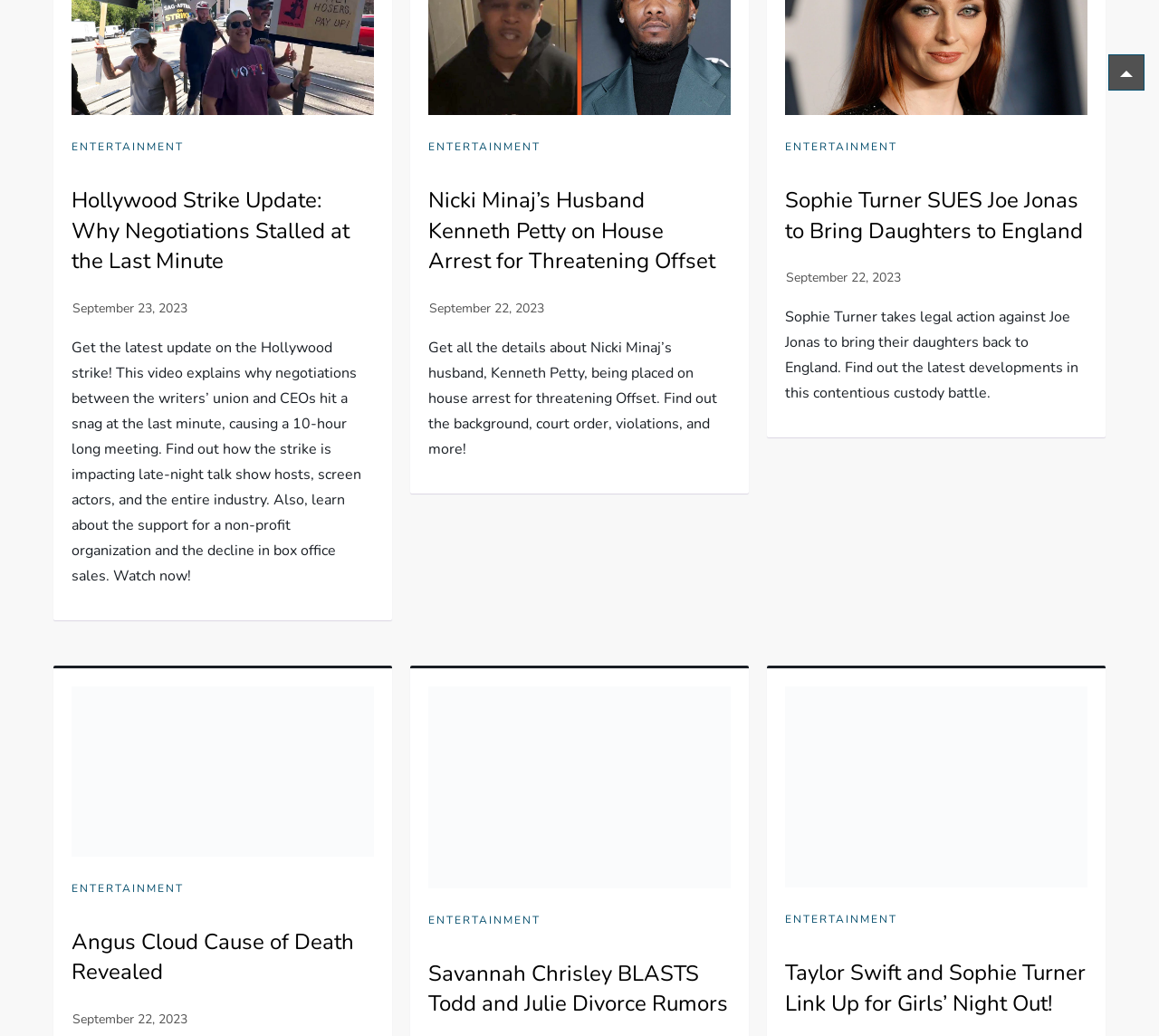Please locate the clickable area by providing the bounding box coordinates to follow this instruction: "Scroll to top".

[0.956, 0.052, 0.988, 0.087]